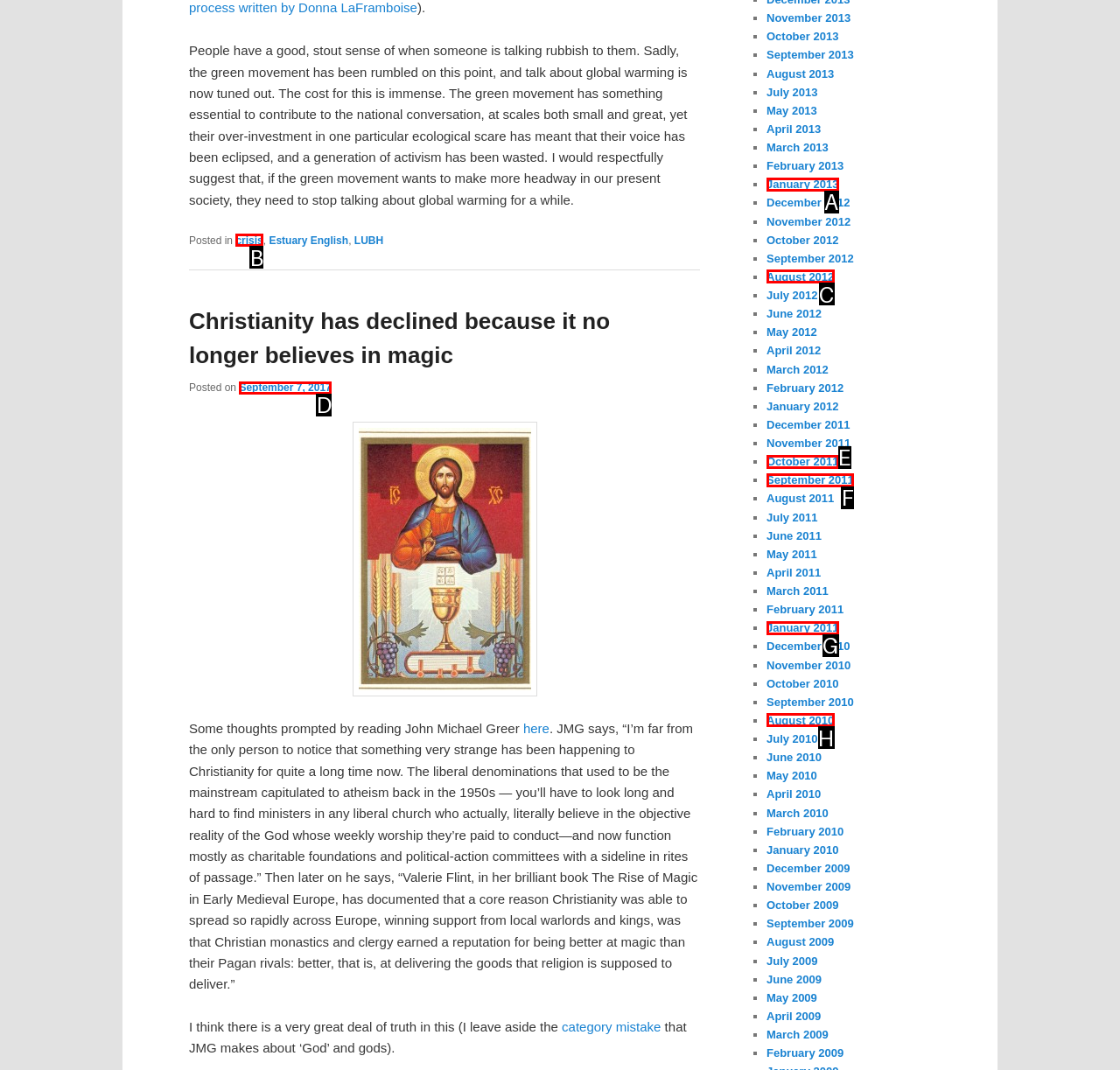Identify the letter of the correct UI element to fulfill the task: Click on the 'Next' link from the given options in the screenshot.

None